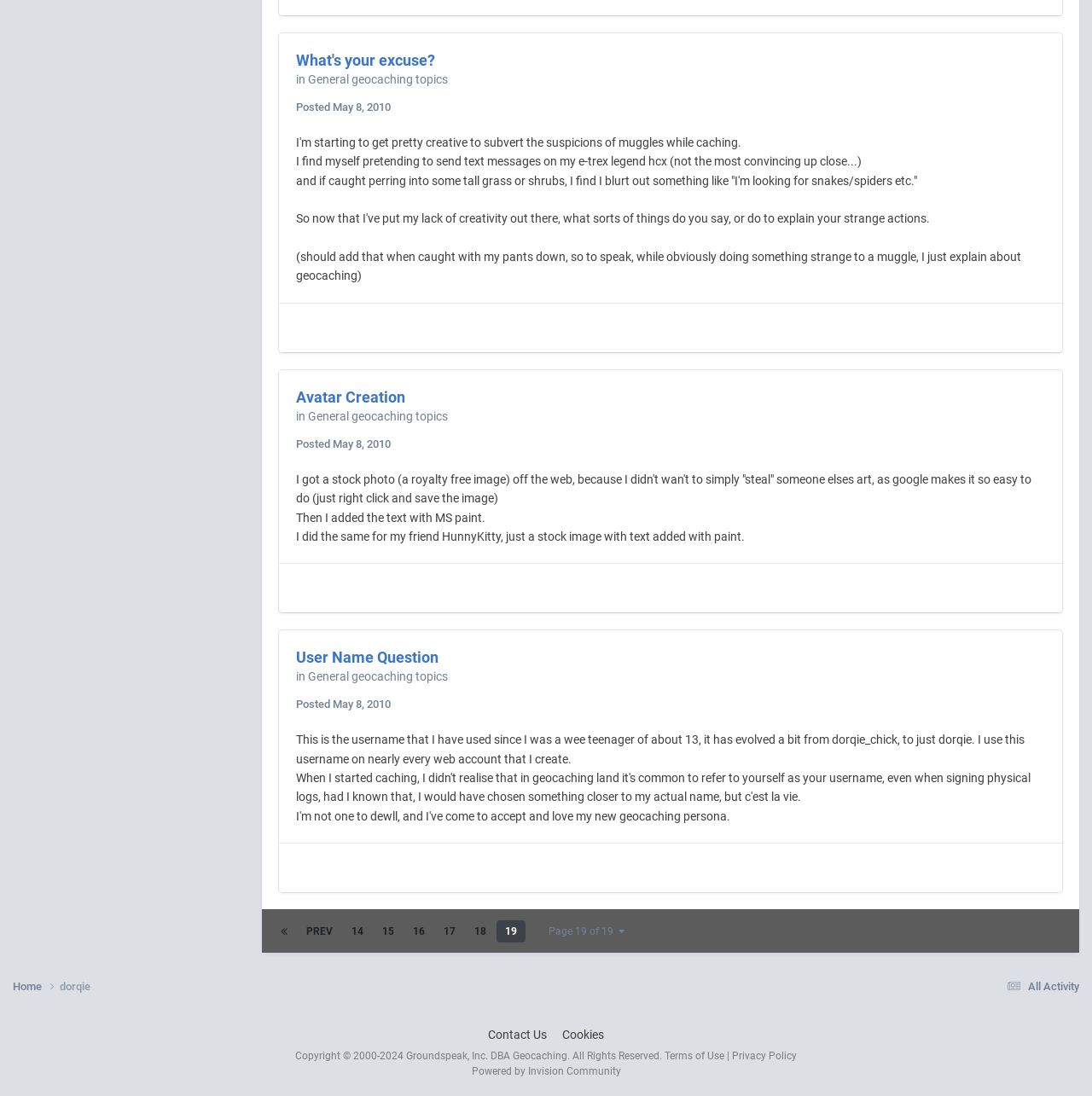From the element description 16, predict the bounding box coordinates of the UI element. The coordinates must be specified in the format (top-left x, top-left y, bottom-right x, bottom-right y) and should be within the 0 to 1 range.

[0.37, 0.84, 0.397, 0.86]